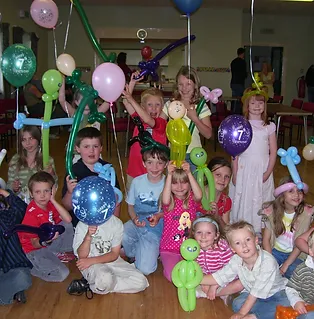What is the atmosphere of the party?
Give a detailed explanation using the information visible in the image.

The children are dressed in casual attire, suggesting a relaxed and enjoyable atmosphere, while the bright decor of the venue in the background hints at a festive setting.